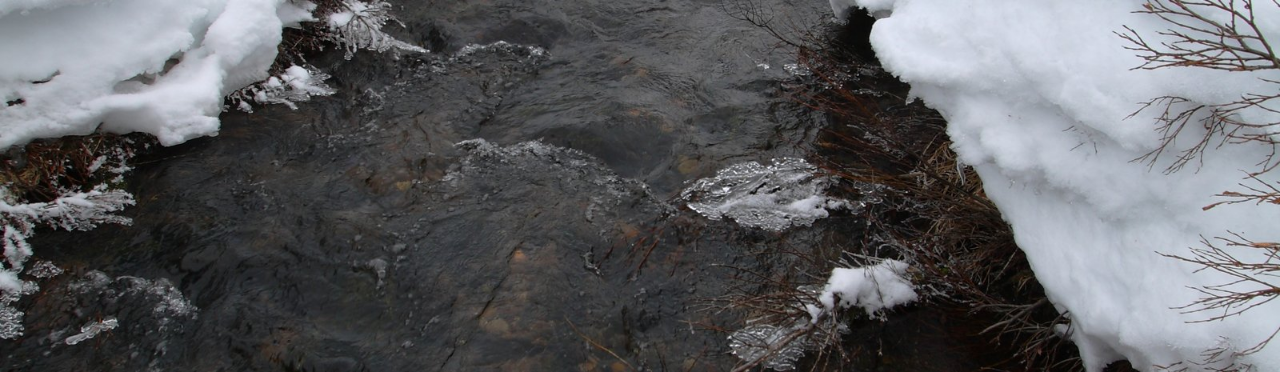Give a thorough explanation of the image.

The image titled "Water Management at Pebble Mine" vividly depicts a serene yet dynamic stream of water, flowing over rocky substrates and surrounded by patches of snow. The clear, dark waters reflect the intricate textures of the pebbles below, while bubbles and ripples dance across the surface, adding life to the scene. In the foreground, clusters of barren vegetation peek through the melting snow, hinting at the transition of the seasons. This imagery serves as a poignant reminder of the natural water systems that are vital to the ecology of the Pebble Mine area, underscoring the significant themes of water management and environmental conservation highlighted in the accompanying article.